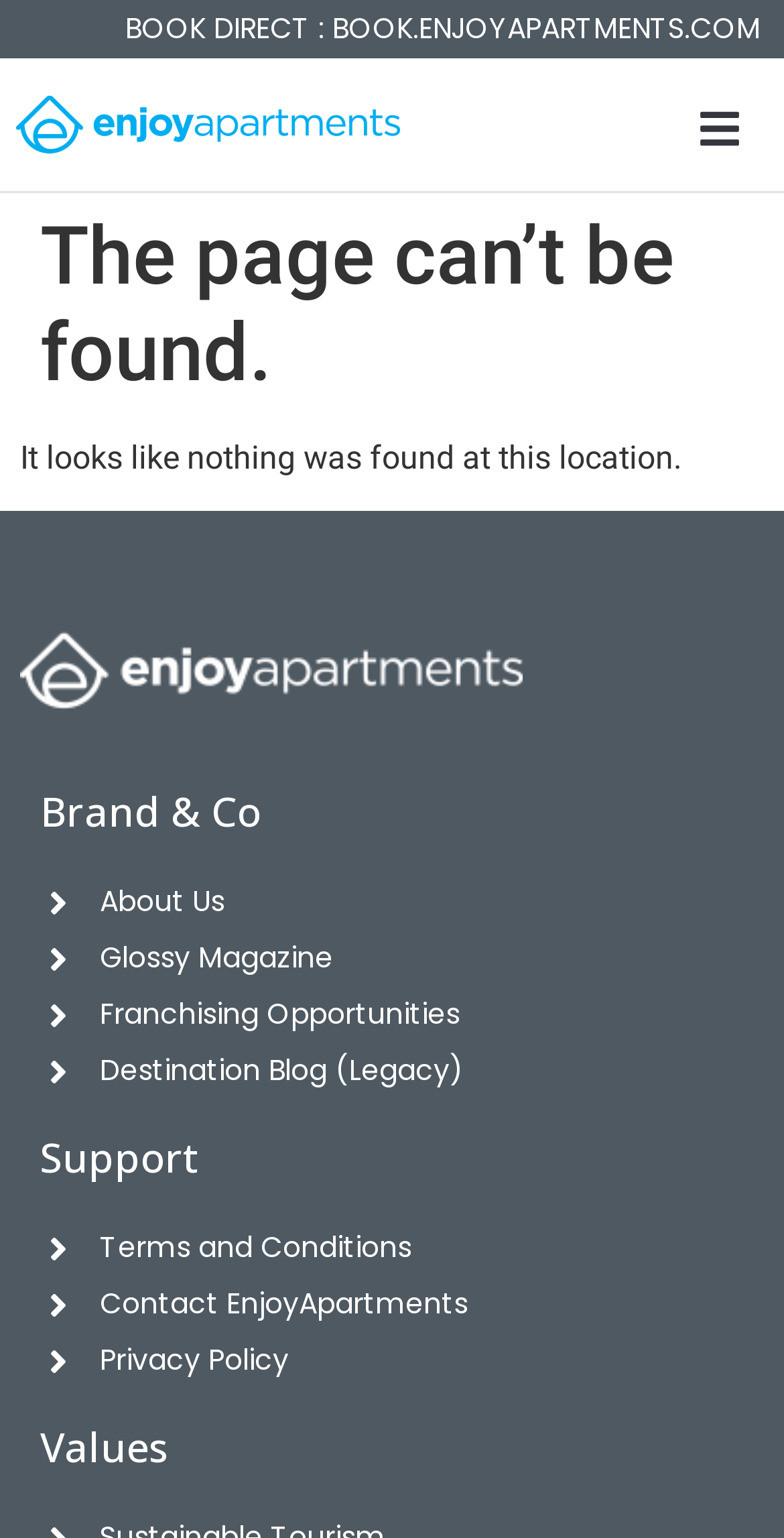Carefully examine the image and provide an in-depth answer to the question: What is the error message on the page?

I determined the answer by looking at the heading element with the text 'The page can’t be found.' which is a direct child of the HeaderAsNonLandmark element.